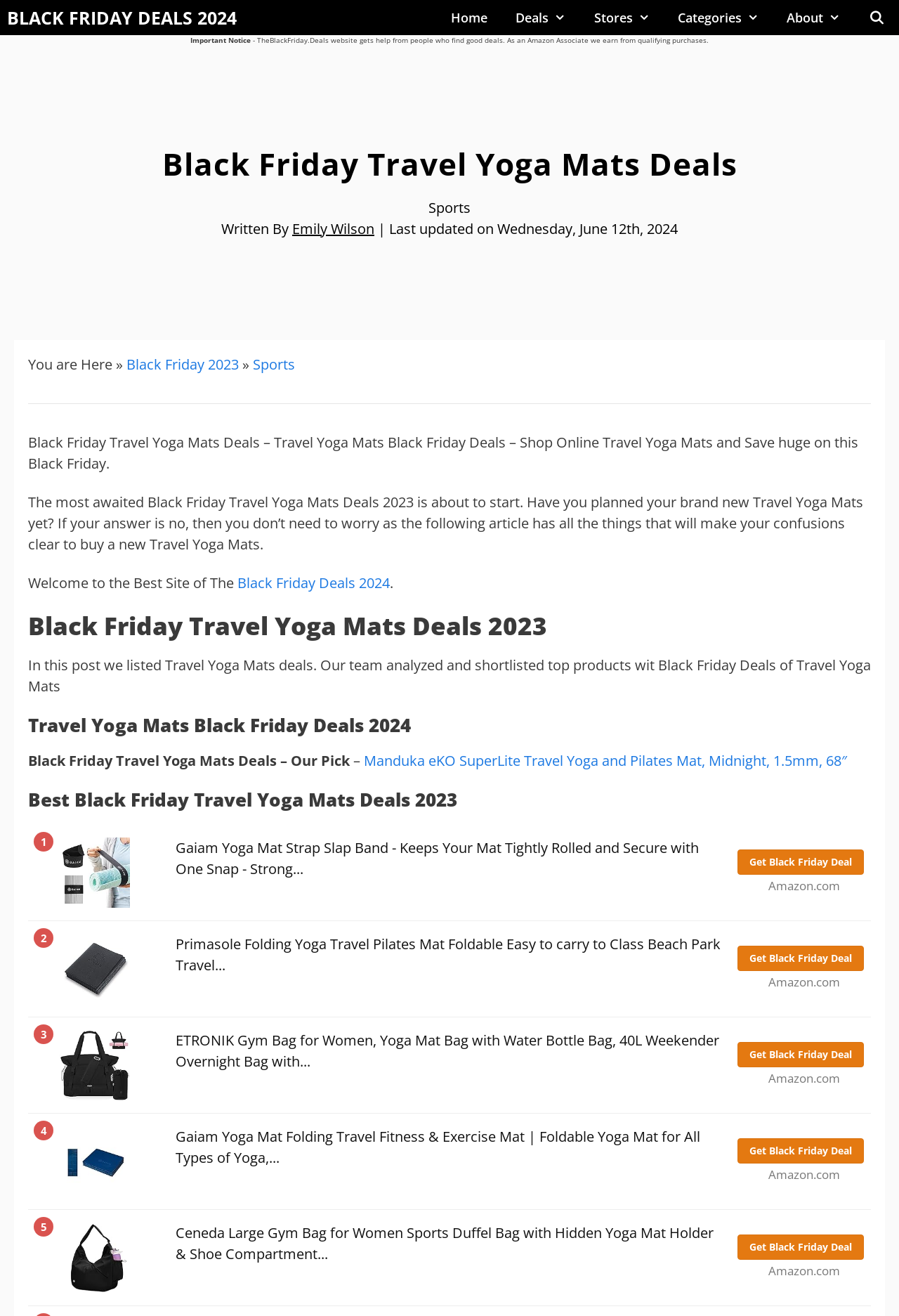From the given element description: "Black Friday 2023", find the bounding box for the UI element. Provide the coordinates as four float numbers between 0 and 1, in the order [left, top, right, bottom].

[0.141, 0.269, 0.266, 0.284]